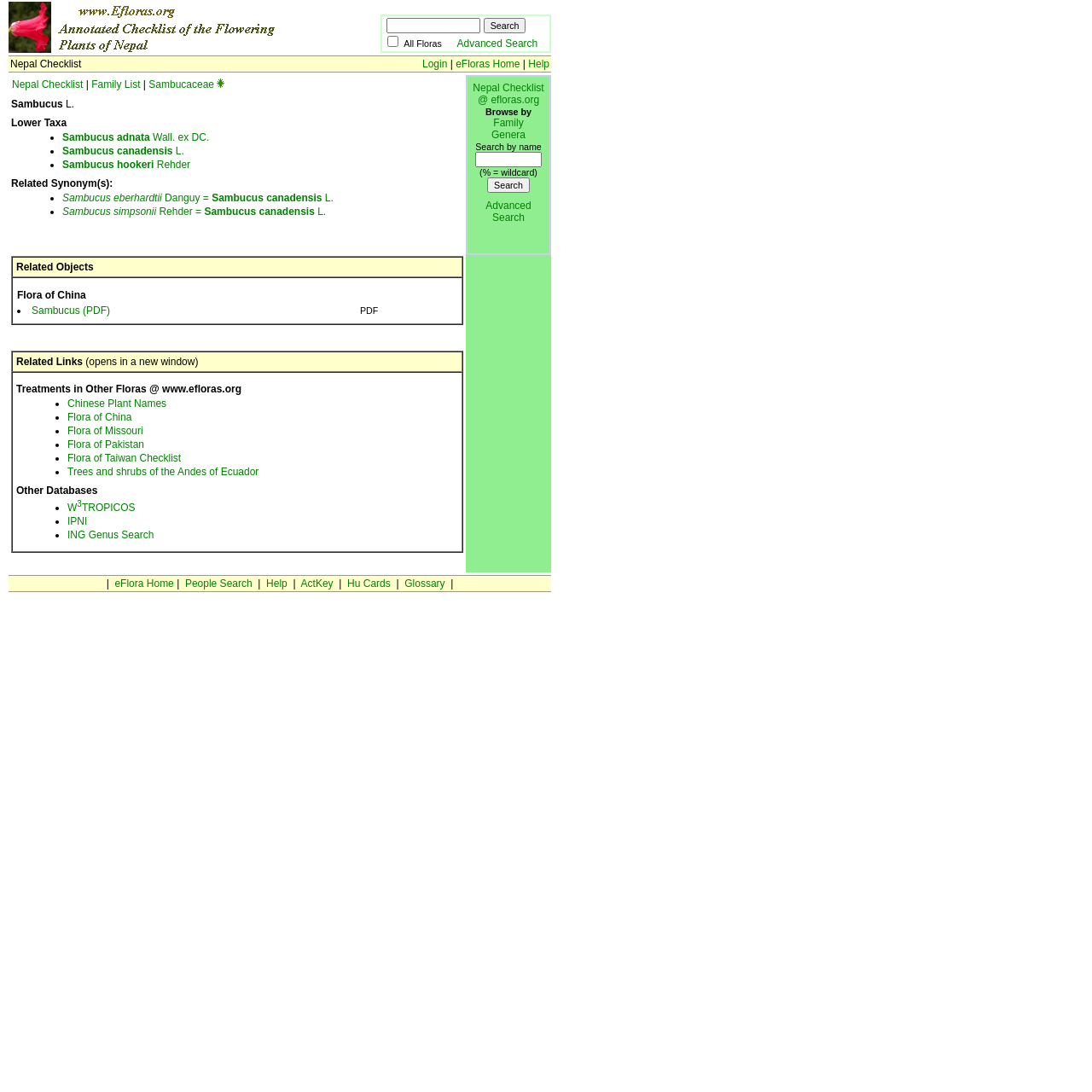Find the bounding box coordinates for the HTML element described in this sentence: "Sambucus canadensis L.". Provide the coordinates as four float numbers between 0 and 1, in the format [left, top, right, bottom].

[0.194, 0.176, 0.305, 0.187]